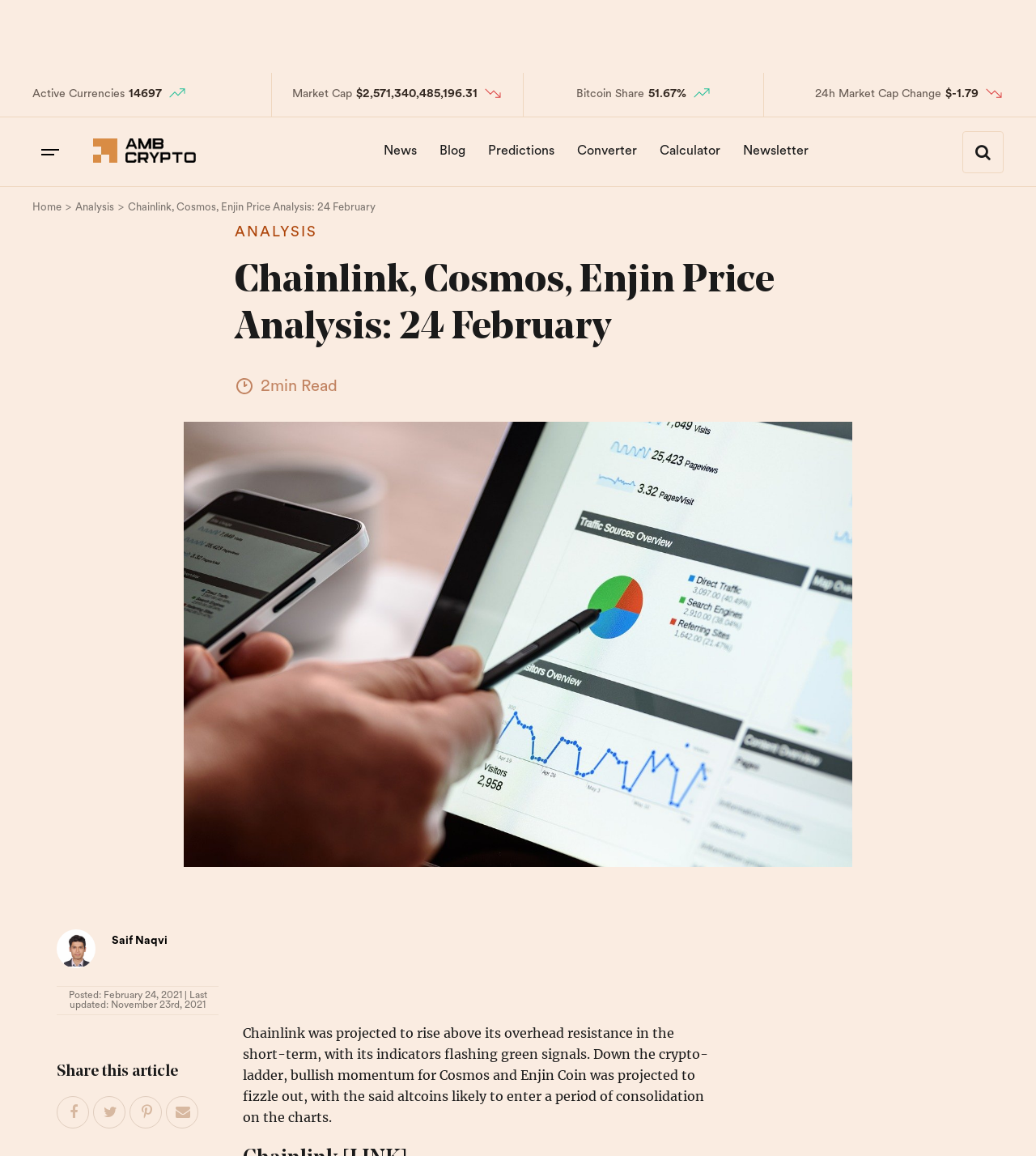Please find the bounding box for the following UI element description. Provide the coordinates in (top-left x, top-left y, bottom-right x, bottom-right y) format, with values between 0 and 1: Analysis

[0.227, 0.194, 0.773, 0.209]